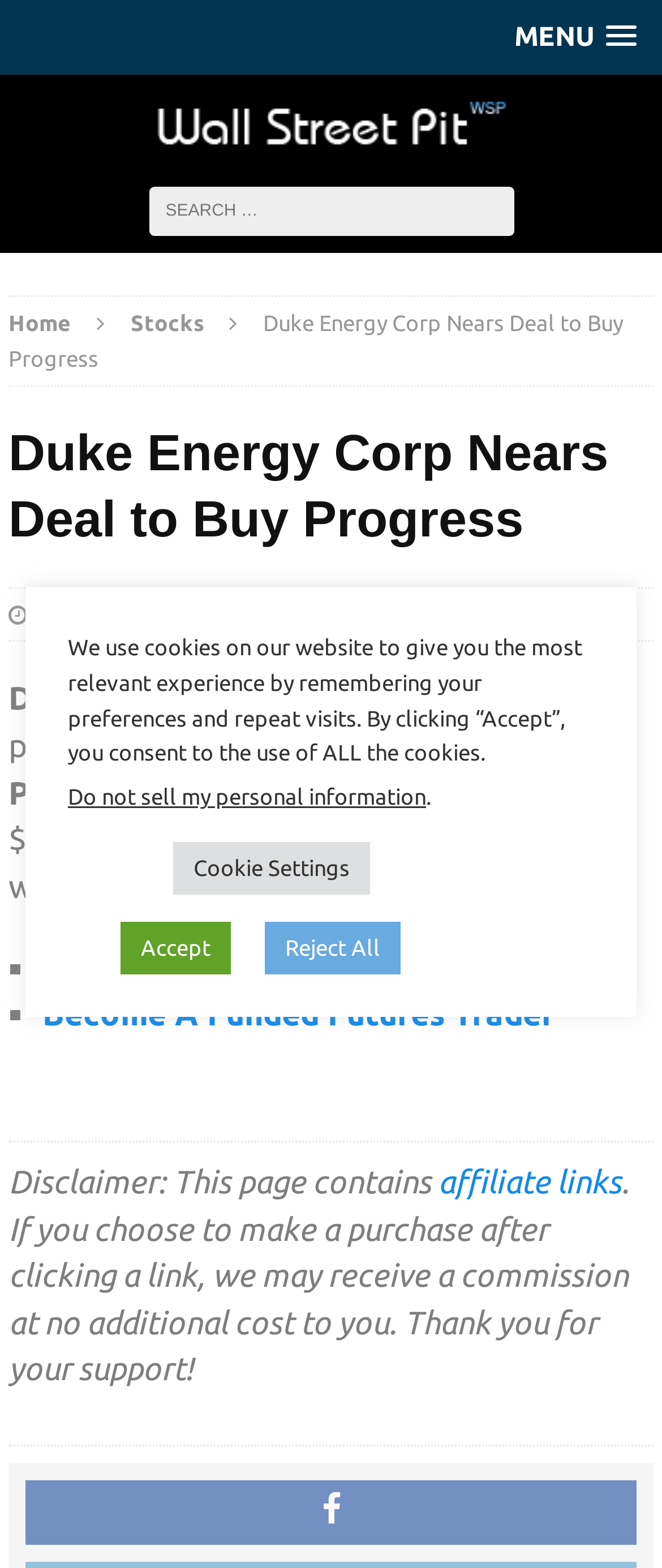What is the ticker symbol of Progress Energy Inc? Based on the image, give a response in one word or a short phrase.

PGN